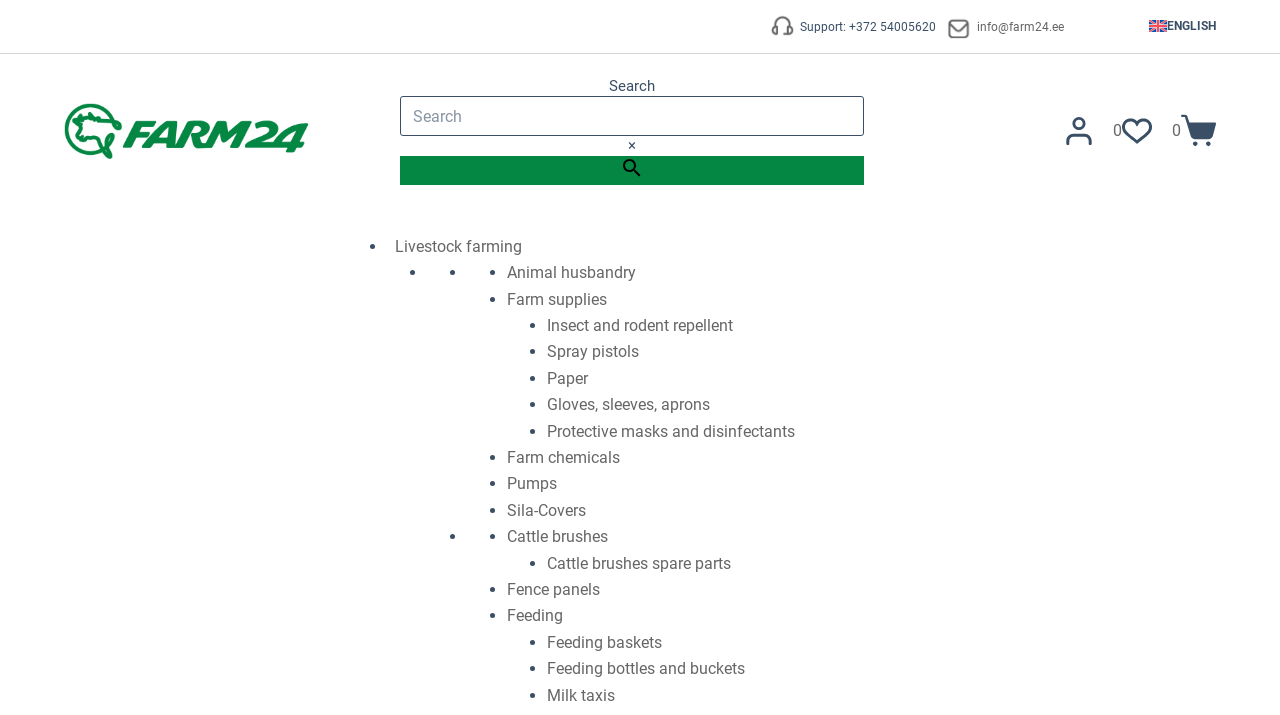From the webpage screenshot, identify the region described by Skip to content. Provide the bounding box coordinates as (top-left x, top-left y, bottom-right x, bottom-right y), with each value being a floating point number between 0 and 1.

[0.0, 0.0, 0.031, 0.028]